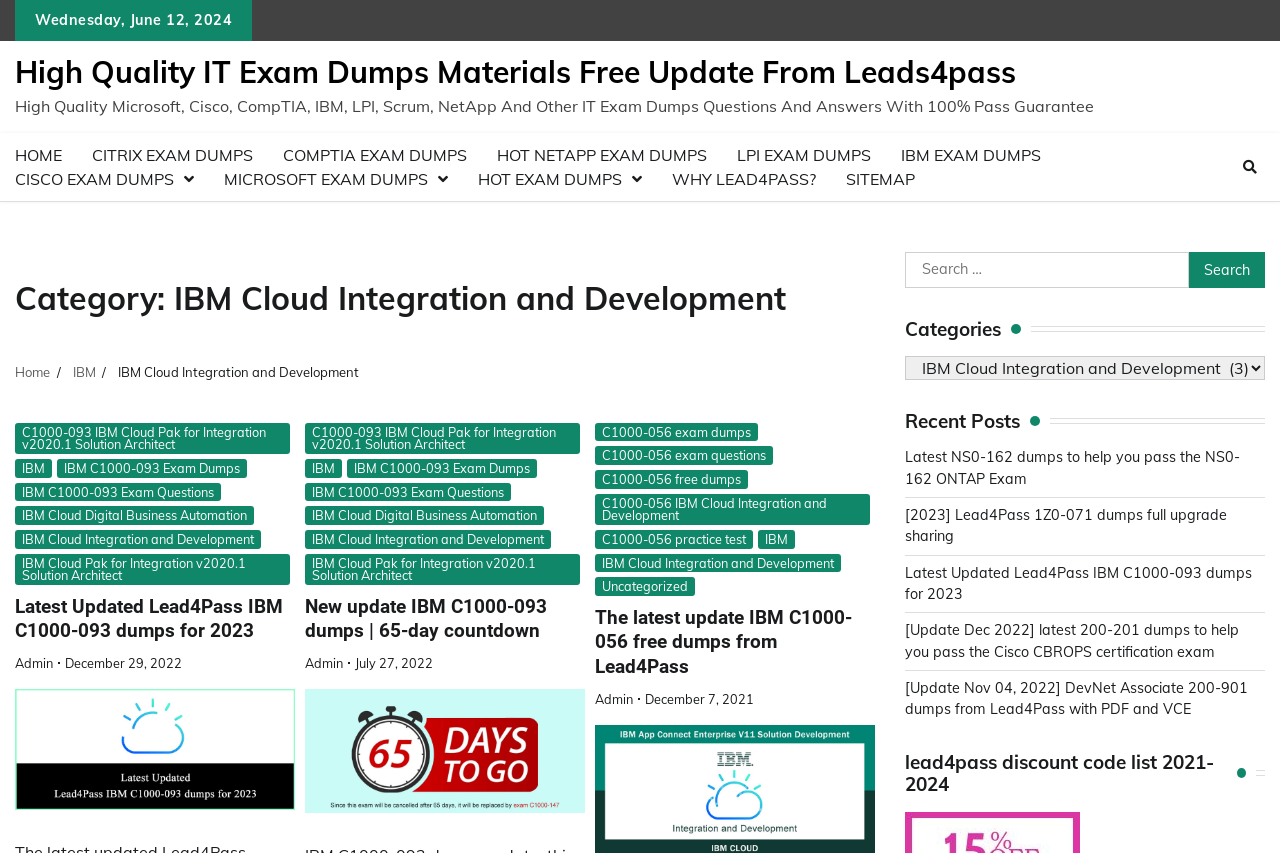Pinpoint the bounding box coordinates of the element you need to click to execute the following instruction: "Click on the 'C1000-093 IBM Cloud Pak for Integration v2020.1 Solution Architect' link". The bounding box should be represented by four float numbers between 0 and 1, in the format [left, top, right, bottom].

[0.238, 0.496, 0.453, 0.532]